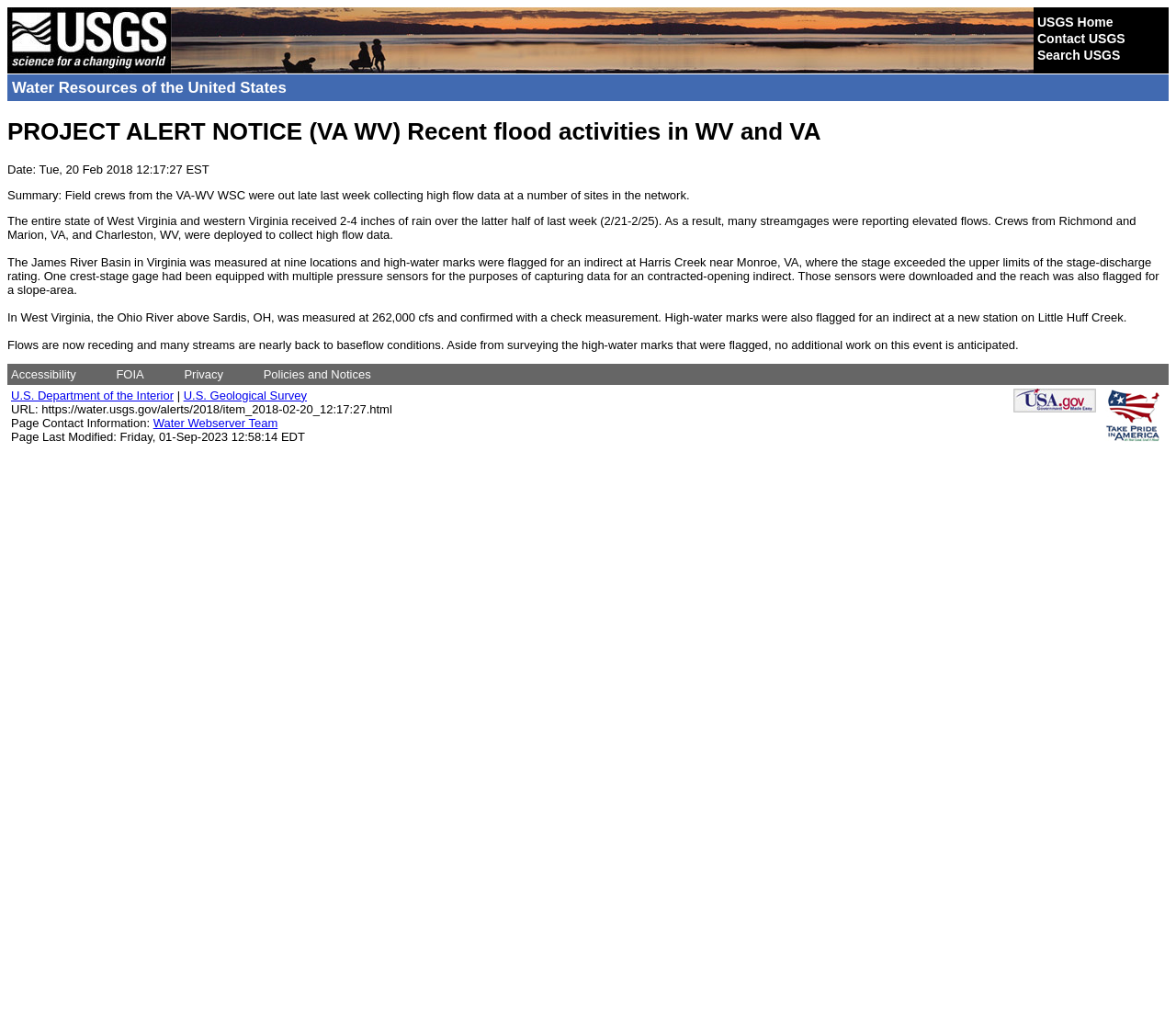Determine the bounding box coordinates of the clickable area required to perform the following instruction: "contact USGS". The coordinates should be represented as four float numbers between 0 and 1: [left, top, right, bottom].

[0.882, 0.031, 0.957, 0.045]